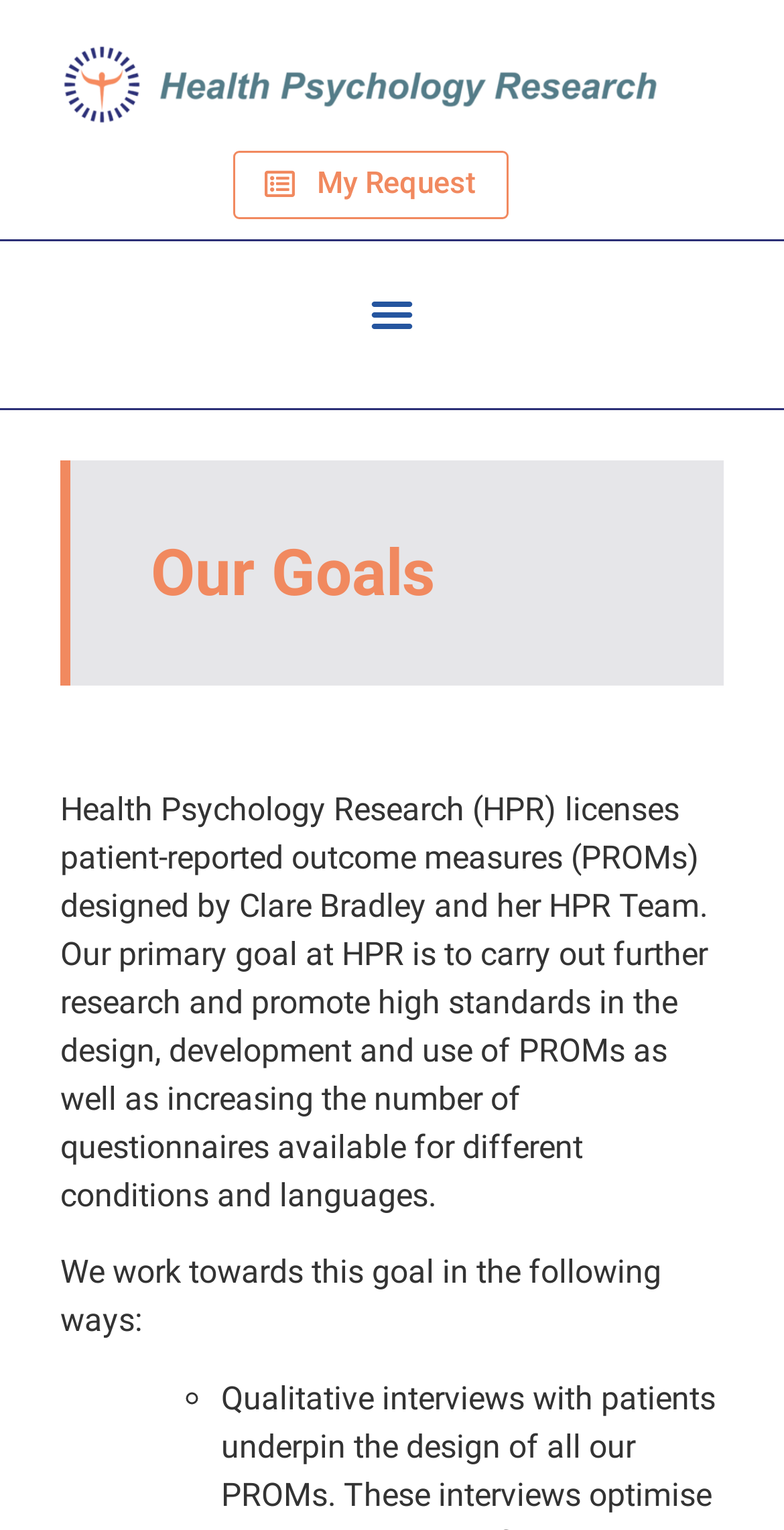Provide a brief response in the form of a single word or phrase:
What is the symbol used as a list marker?

◦